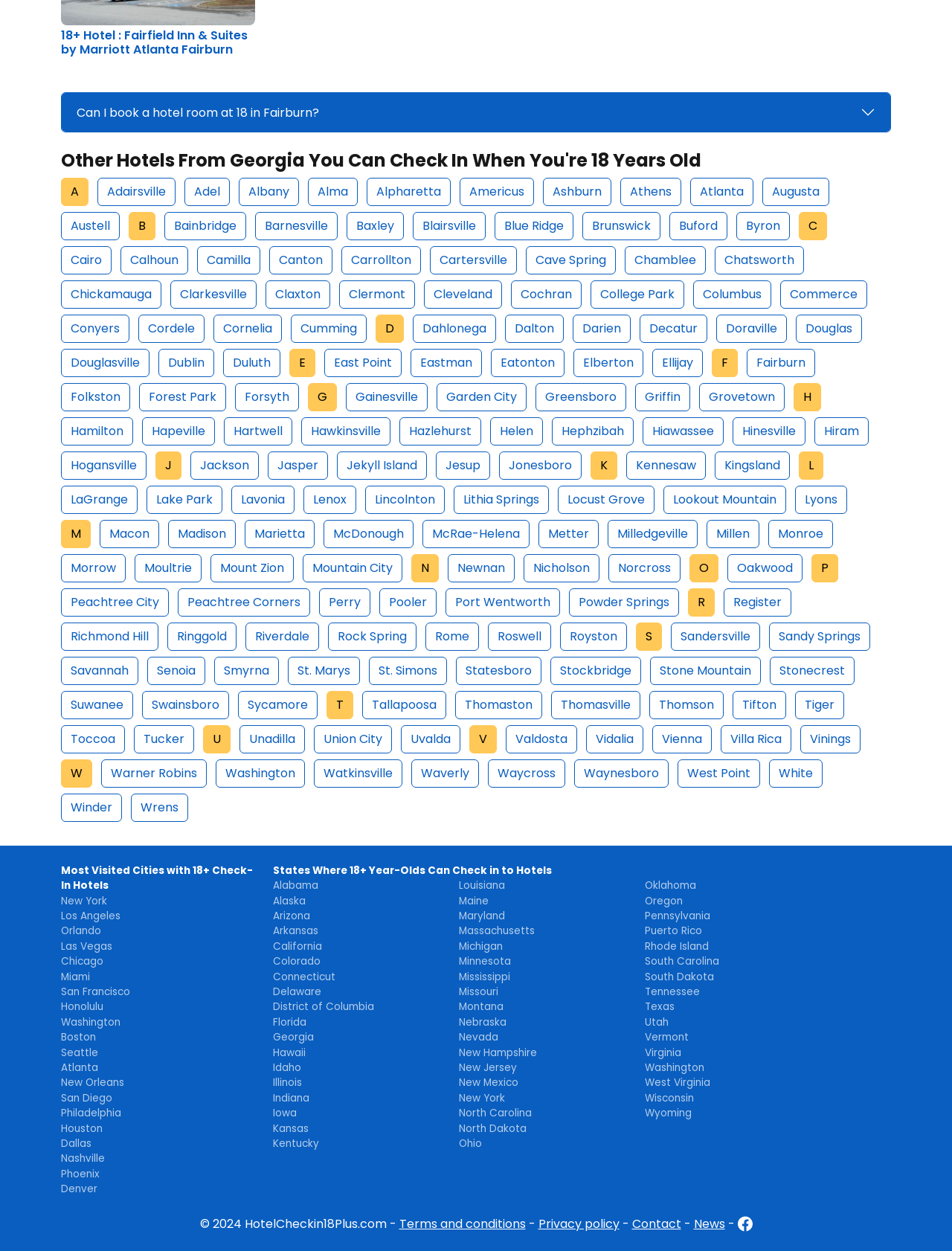Determine the coordinates of the bounding box for the clickable area needed to execute this instruction: "Check hotels in Adairsville".

[0.102, 0.142, 0.184, 0.165]